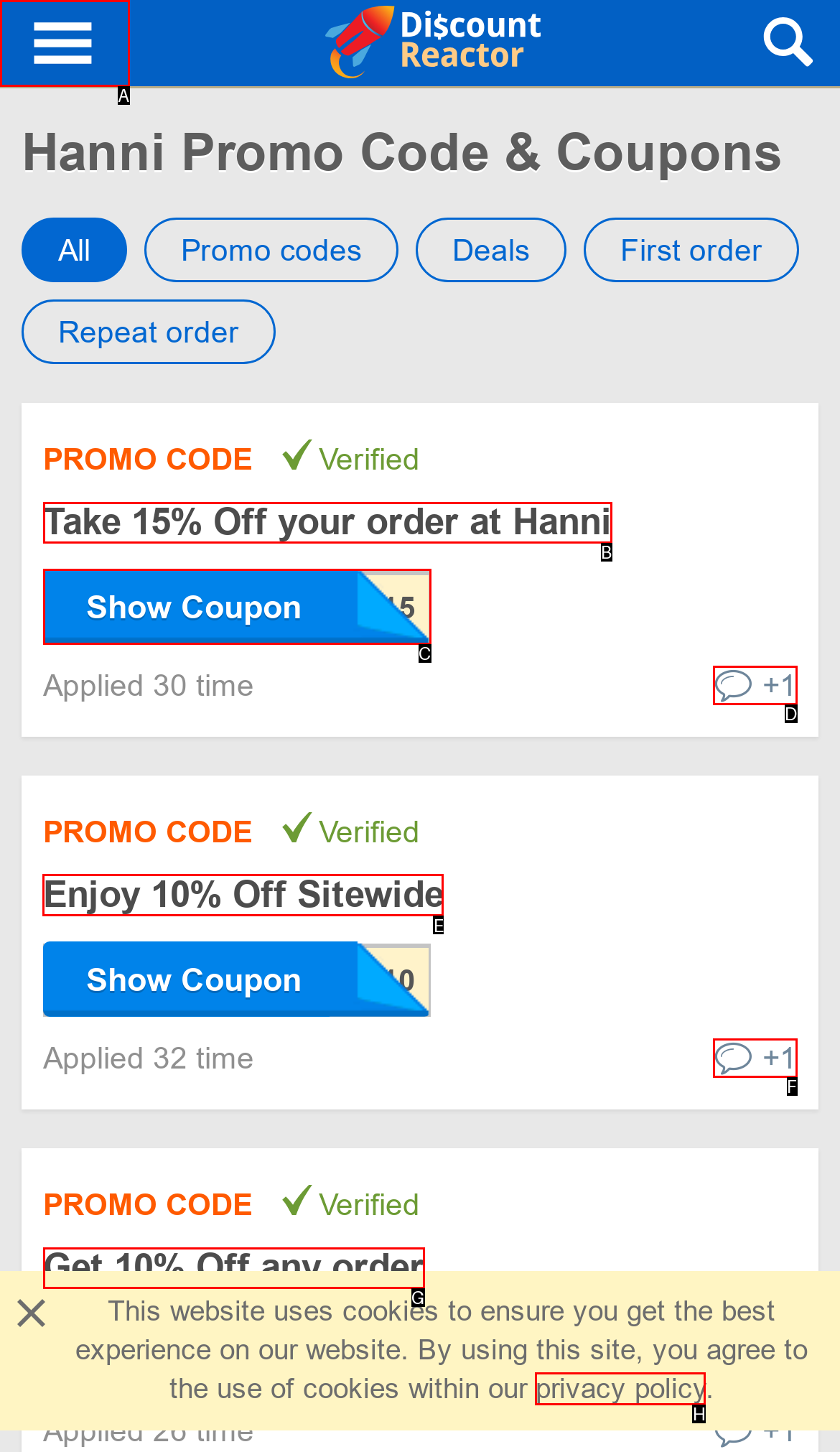Please identify the correct UI element to click for the task: Get 'Enjoy 10% Off Sitewide' coupon Respond with the letter of the appropriate option.

E